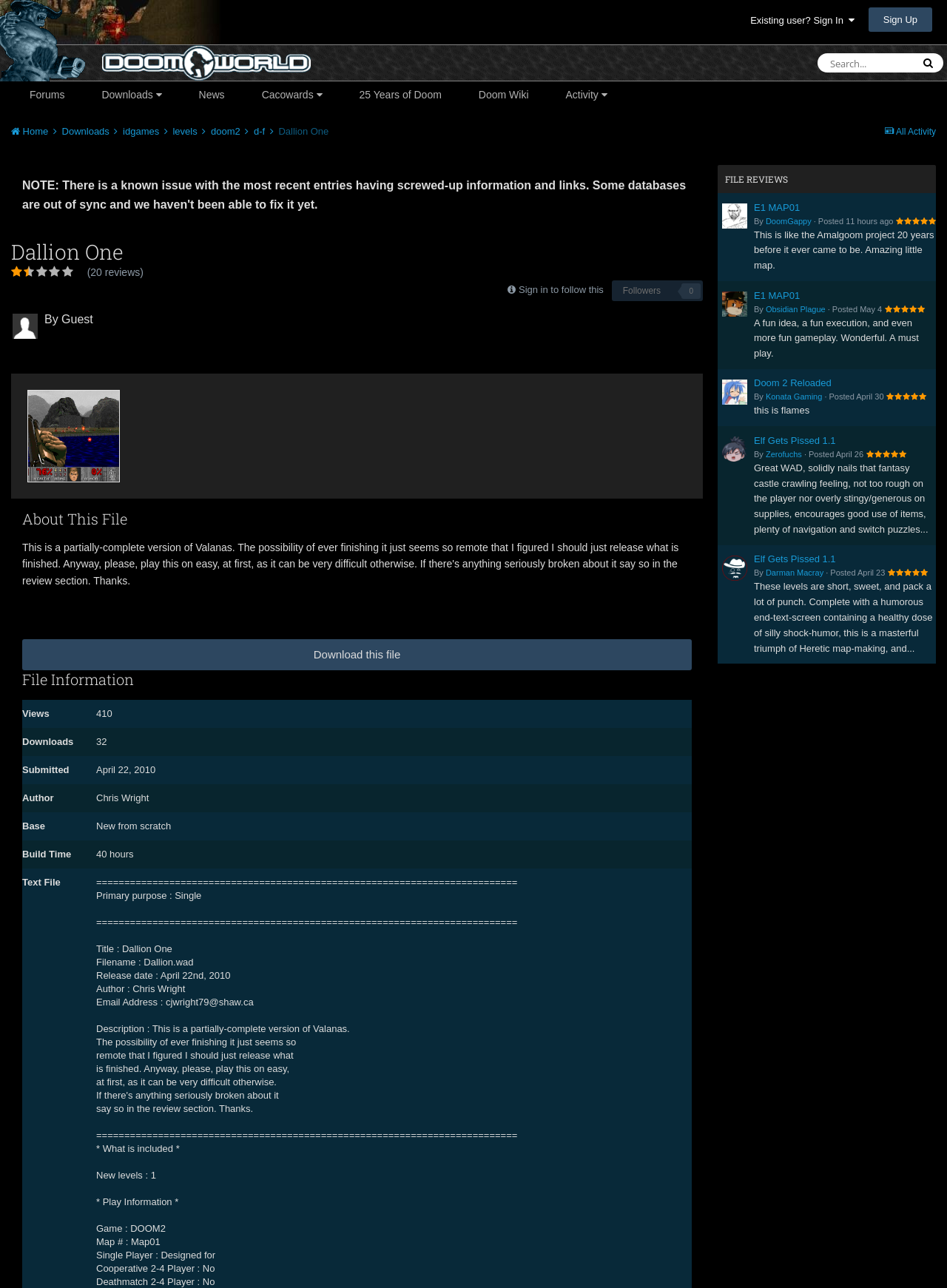How many hours did it take to build?
Look at the image and respond with a one-word or short phrase answer.

40 hours